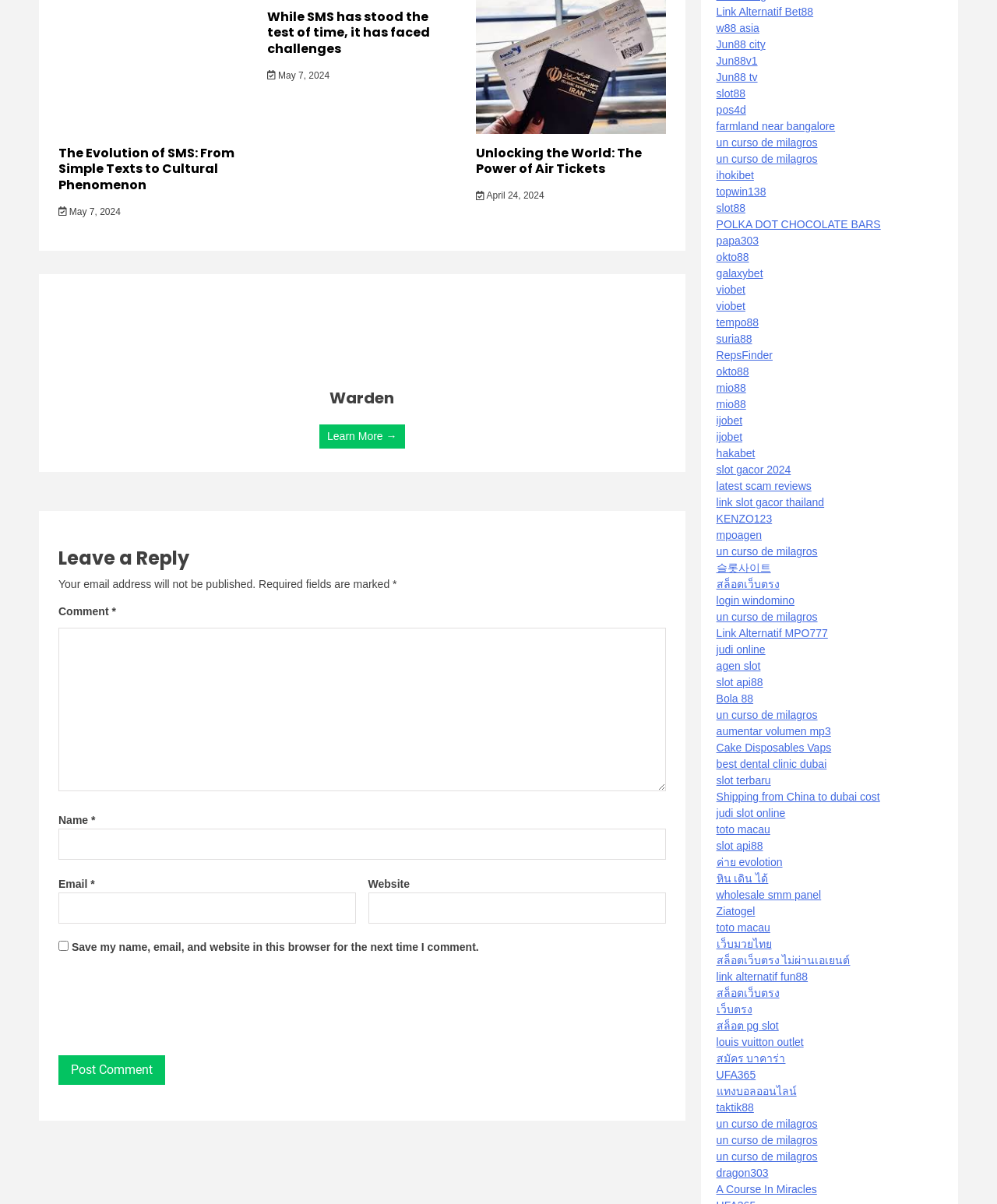Find the bounding box coordinates of the element to click in order to complete this instruction: "Go to the home page". The bounding box coordinates must be four float numbers between 0 and 1, denoted as [left, top, right, bottom].

None